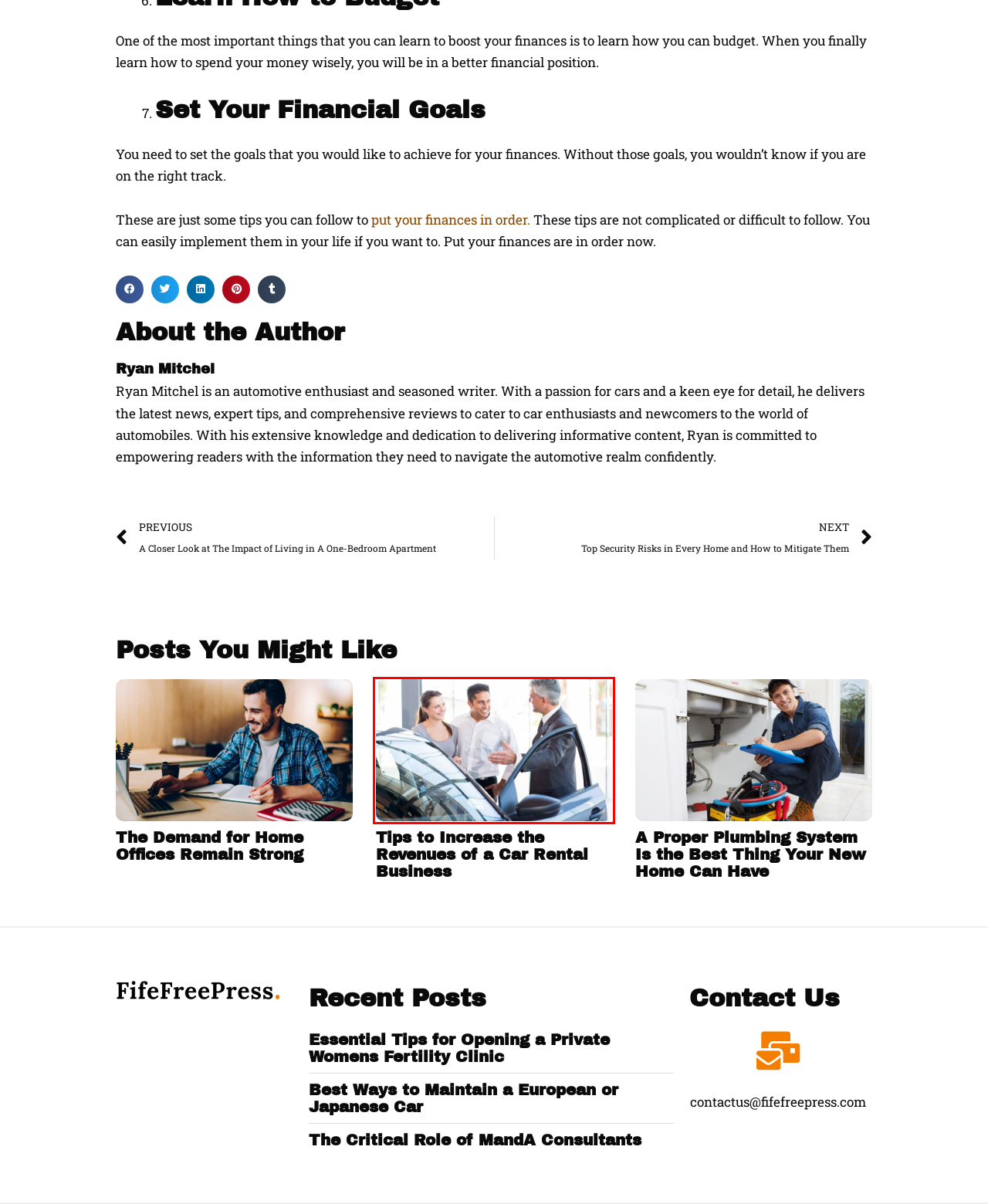Review the screenshot of a webpage containing a red bounding box around an element. Select the description that best matches the new webpage after clicking the highlighted element. The options are:
A. Is Living in a One-Bedroom Apartment Enough? - Fife Free Press
B. Home Offices in Demand as Workers Remain at Home - Fife Free Press
C. Essential Tips for Opening a Private Womens Fertility Clinic - Fife Free Press
D. The Critical Role of MandA Consultants - Fife Free Press
E. Why Your Plumbing System Needs to Be the Best | Fife Free Press
F. Sitemap - Fife Free Press
G. Top Ways to Mitigate Security Risks in Your Home - Fife Free Press
H. How car rental businesses can increase their revenues - Fife Free Press

H